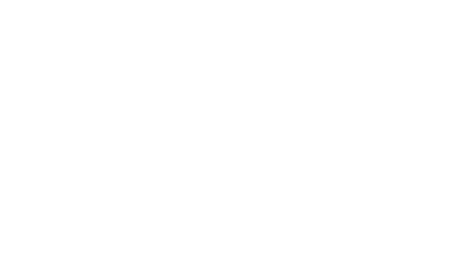What is the purpose of the wiring diagrams designed by DICOGROUP?
Using the image, respond with a single word or phrase.

Optimizing design processes